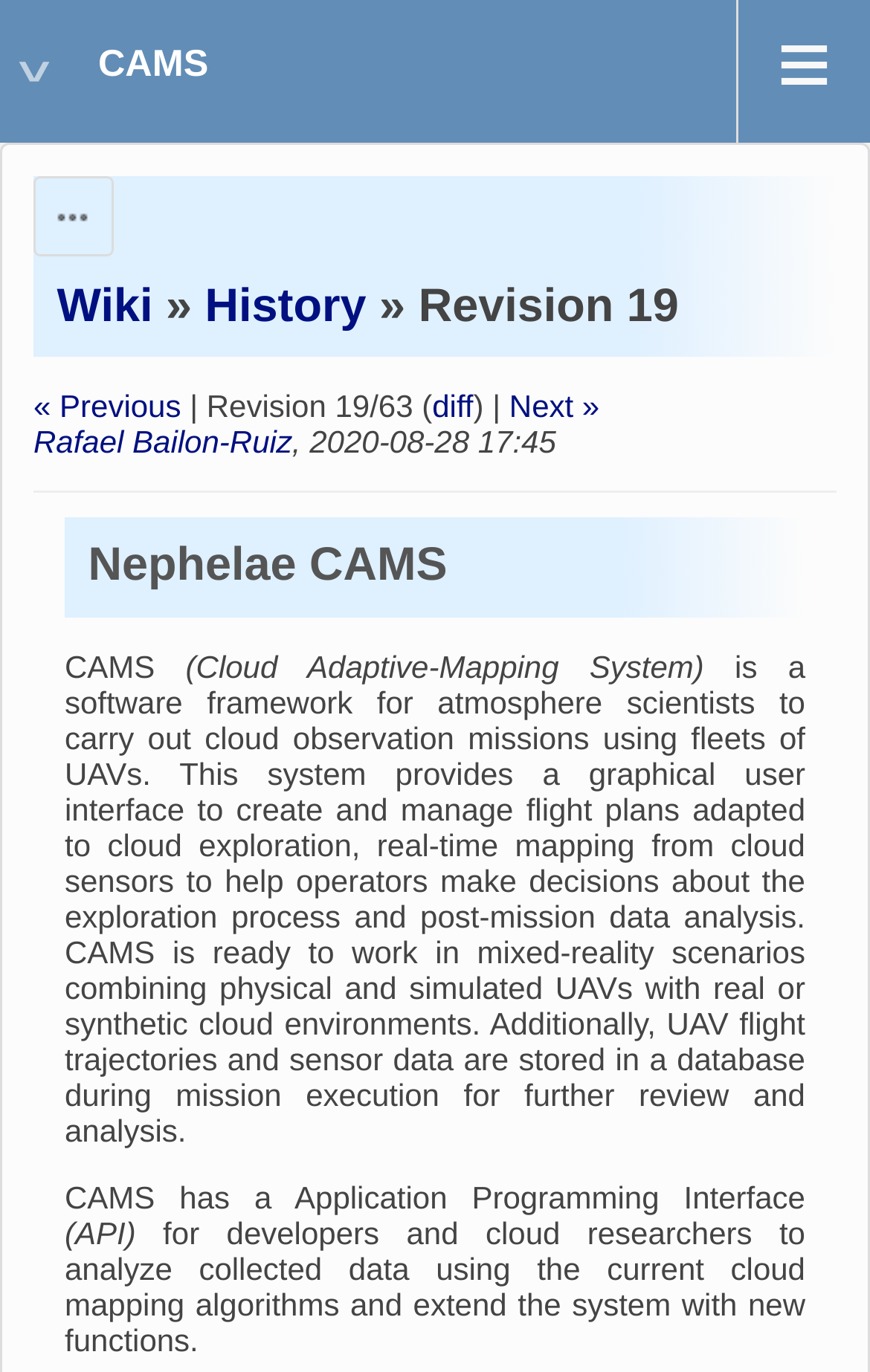What is provided by CAMS for operators?
Look at the screenshot and respond with a single word or phrase.

Real-time mapping